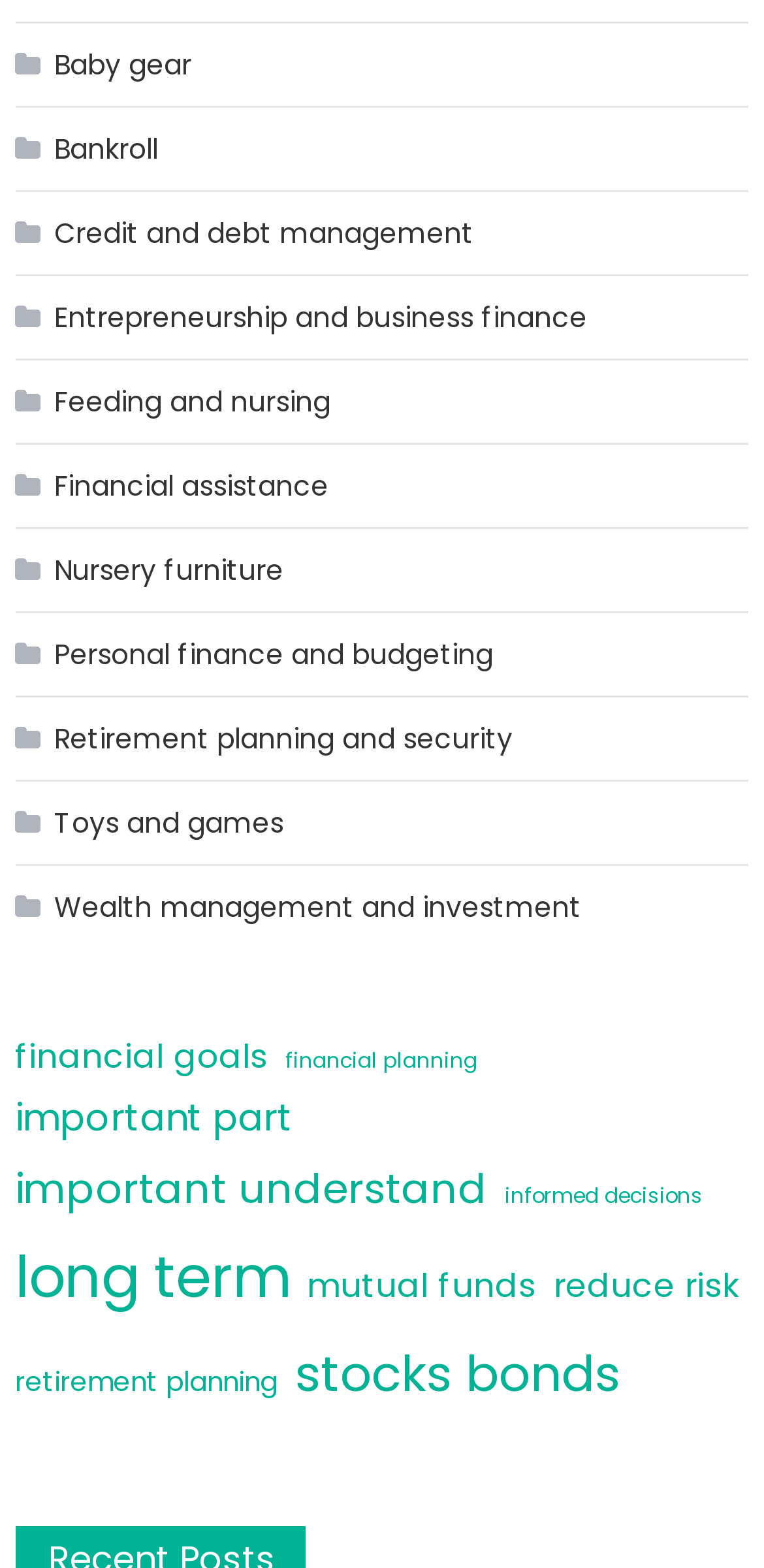Pinpoint the bounding box coordinates of the area that should be clicked to complete the following instruction: "Discover financial goals". The coordinates must be given as four float numbers between 0 and 1, i.e., [left, top, right, bottom].

[0.02, 0.654, 0.351, 0.692]